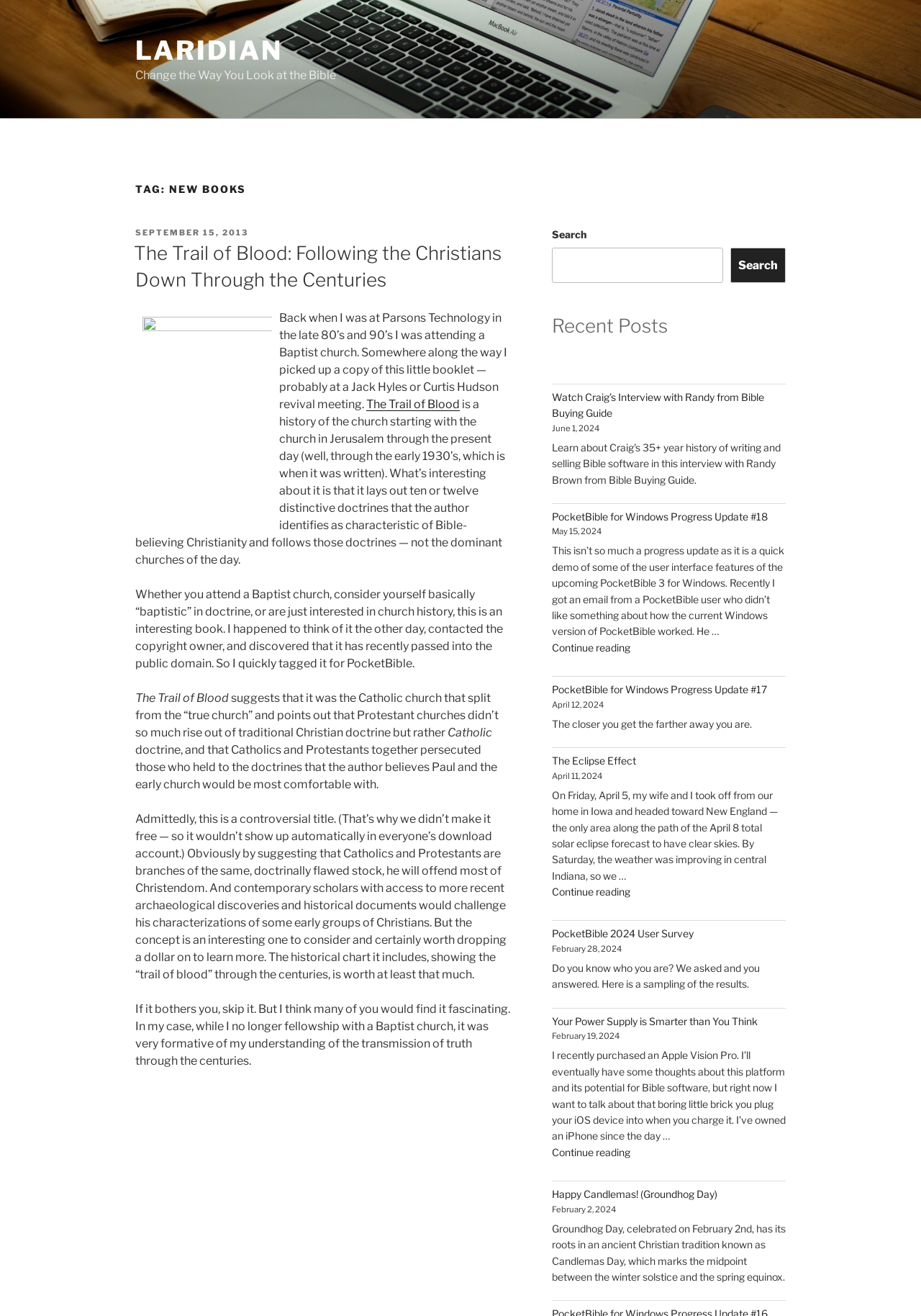Please identify the bounding box coordinates of the element that needs to be clicked to perform the following instruction: "Click the 'Watch Craig’s Interview with Randy from Bible Buying Guide' link".

[0.599, 0.297, 0.829, 0.318]